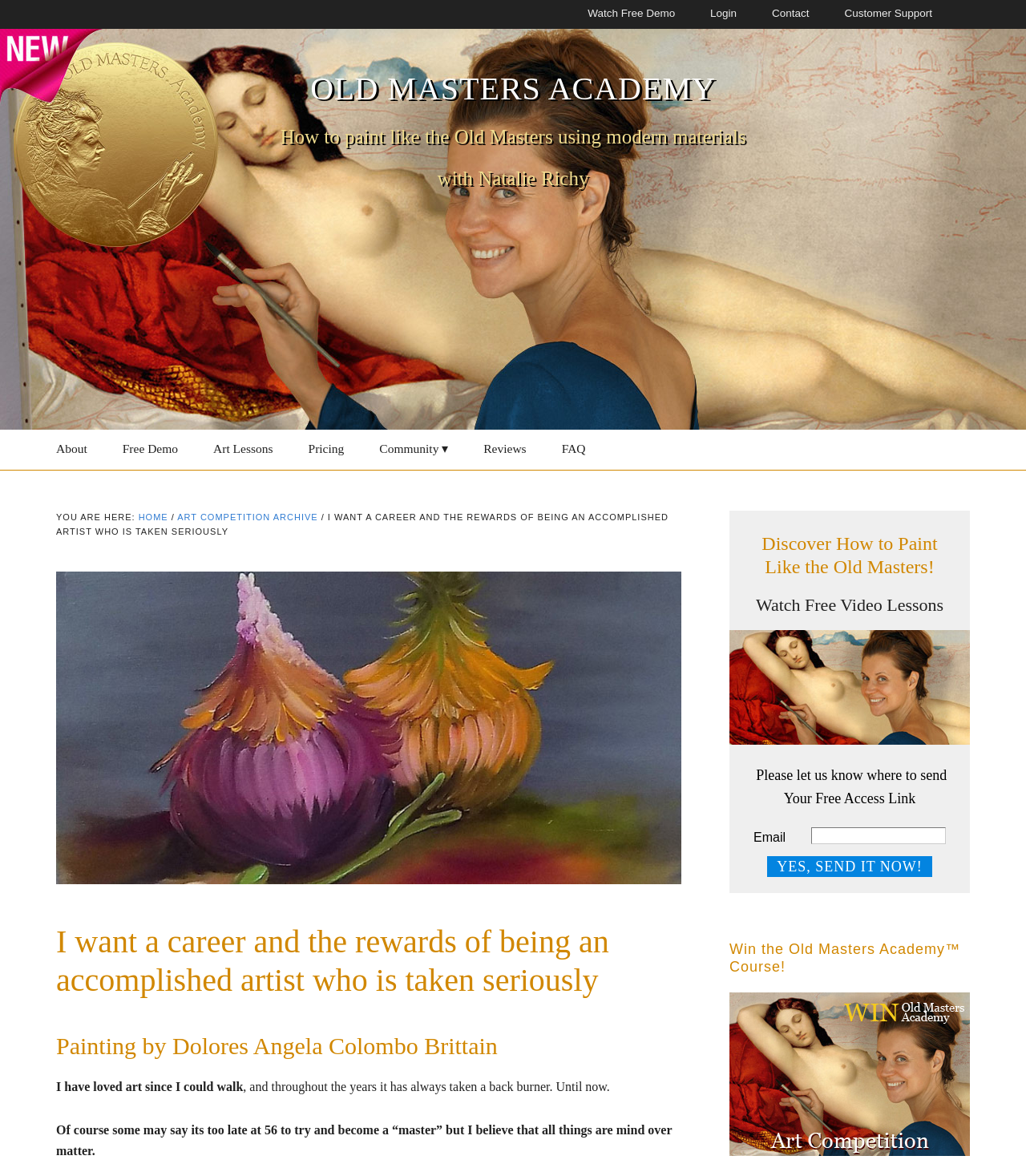Find the bounding box of the element with the following description: "Art Competition Archive". The coordinates must be four float numbers between 0 and 1, formatted as [left, top, right, bottom].

[0.173, 0.436, 0.31, 0.444]